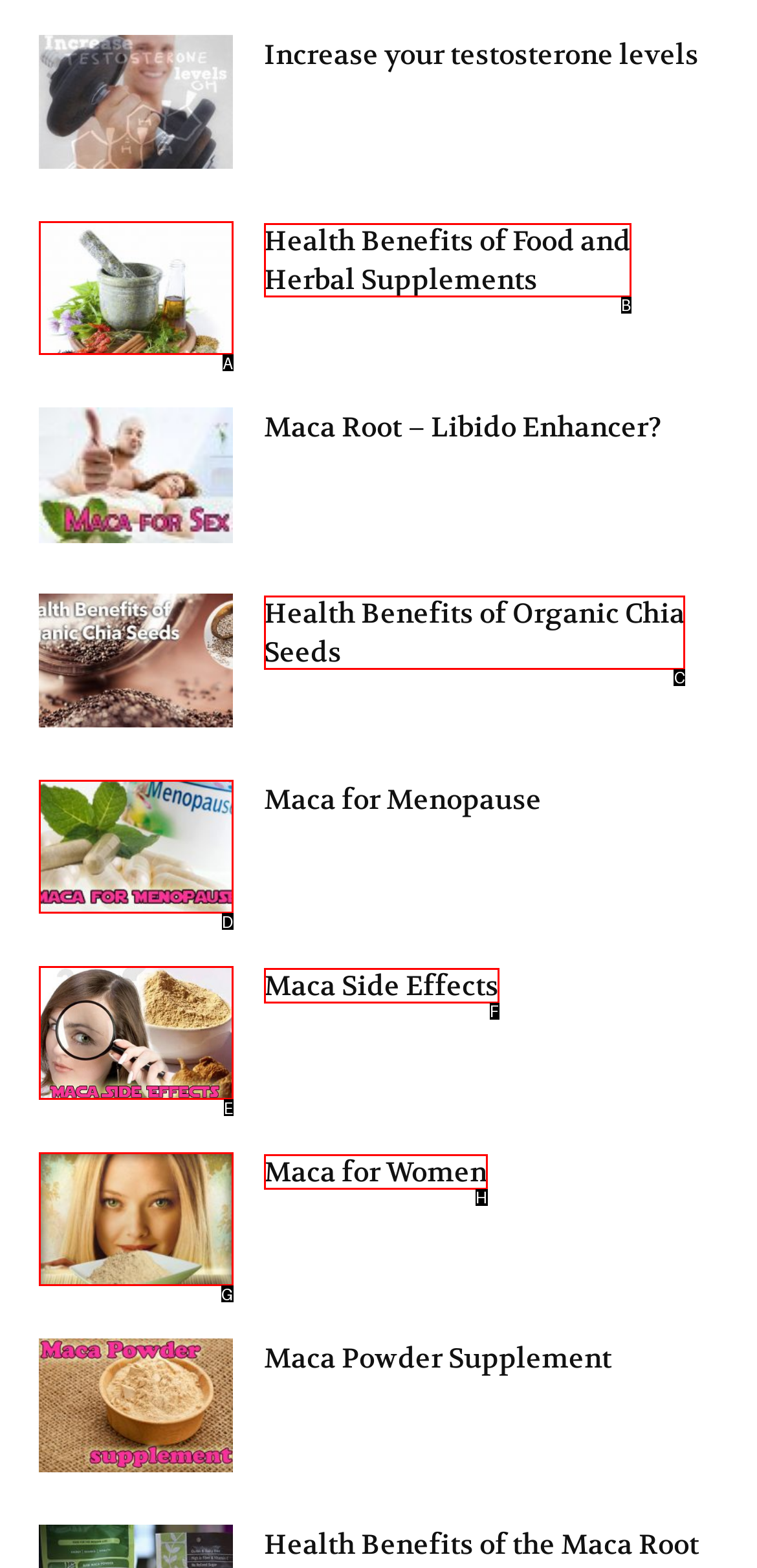Which option should be clicked to complete this task: Explore 'Health Benefits of Organic Chia Seeds'
Reply with the letter of the correct choice from the given choices.

C